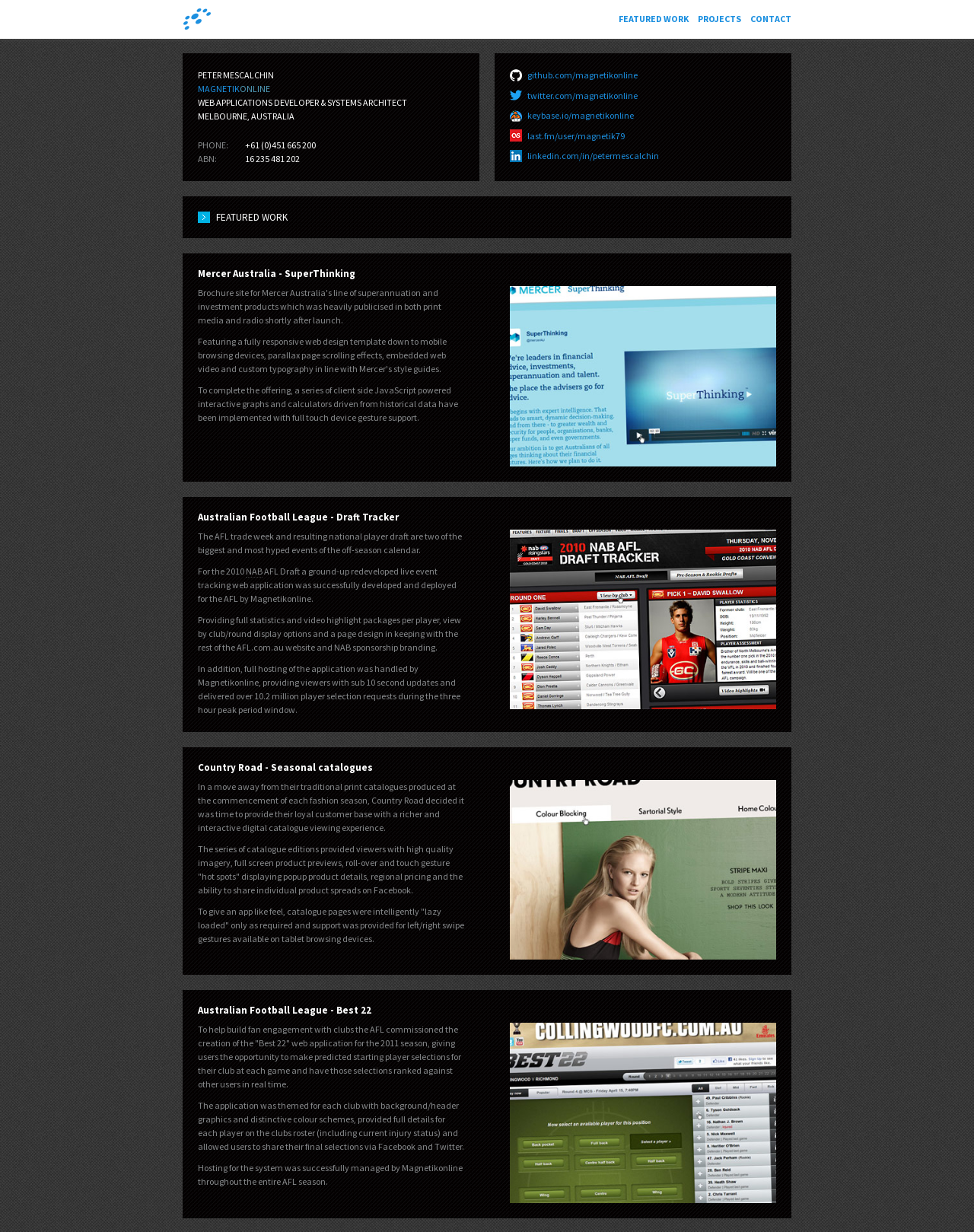Explain the contents of the webpage comprehensively.

The webpage is about Magnetikonline, a website and application development company based in Melbourne, Australia. At the top, there is a heading "Magnetikonline" with a link to the website. Below it, there are three links: "FEATURED WORK", "PROJECTS", and "CONTACT". 

To the right of the heading, there is a section with the name "PETER MESCALCHIN" and the title "WEB APPLICATIONS DEVELOPER & SYSTEMS ARCHITECT" in two lines. Below it, there is the location "MELBOURNE, AUSTRALIA". 

On the left side, there is a section with contact information, including phone number and Australian business number (ABN). Below it, there are links to social media profiles, such as GitHub, Twitter, Keybase, Last.fm, and LinkedIn.

The main content of the webpage is divided into four sections, each with a heading and a description of a project. The first project is "Mercer Australia - SuperThinking", which includes an image and a description of the project. The second project is "Australian Football League - Draft Tracker", which also includes an image and a description. The third project is "Country Road - Seasonal catalogues", with an image and a description. The fourth project is "Australian Football League - Best 22", with an image and a description. Each project has a link to the project website.